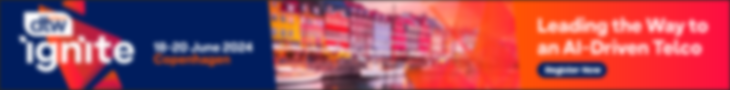Give an in-depth description of the image.

The image promotes the "CTI Ignite" event, scheduled for June 19-20, 2024, in Copenhagen. It features a vibrant design with a mix of colors, prominently displaying the event's name and date in a modern, visually appealing layout. The tagline "Leading the Way to an AI-Driven Telco" highlights the focus on innovation and advancements in telecommunications, suggesting that attendees will explore cutting-edge developments in artificial intelligence within the industry. A "Register Now" button is also included, encouraging potential participants to secure their spot at the event.